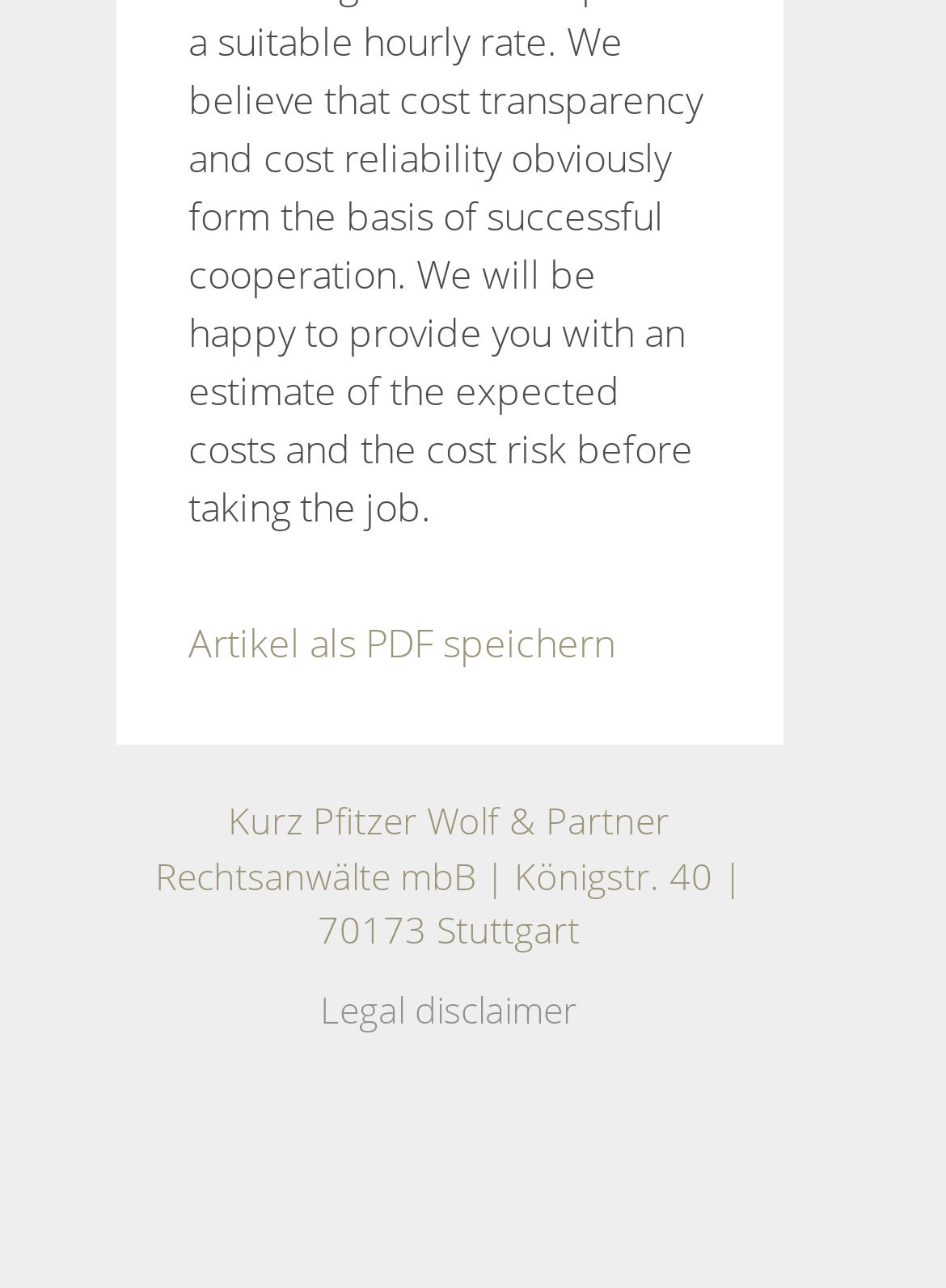Respond to the following question with a brief word or phrase:
Is there a link to a legal disclaimer on the webpage?

Yes